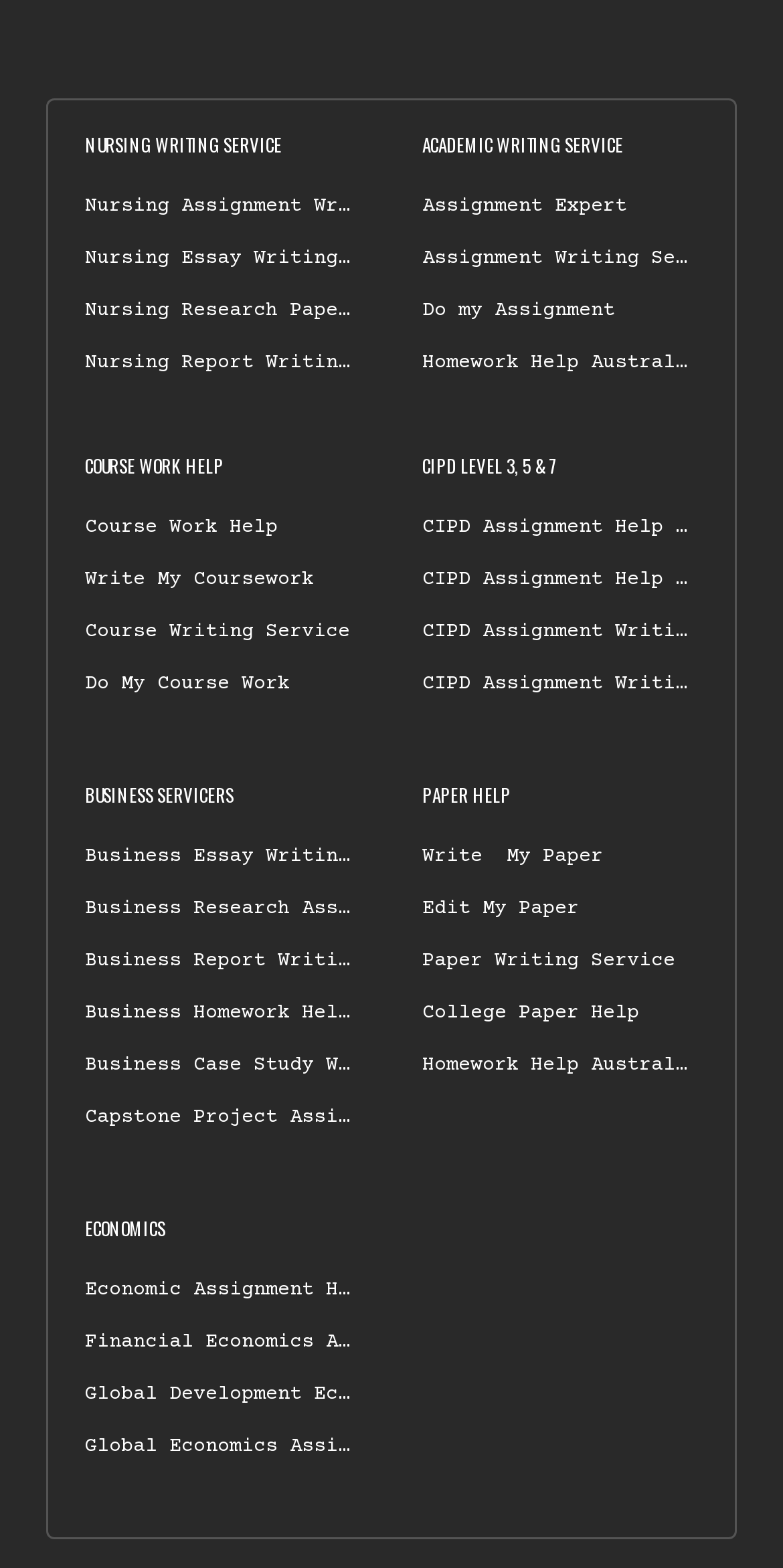What is the last economics assignment help offered?
Please provide a comprehensive answer based on the visual information in the image.

By analyzing the webpage, I can see that the last economics assignment help offered is 'Global Economics Assignment help', which is a link under the 'ECONOMICS' heading.